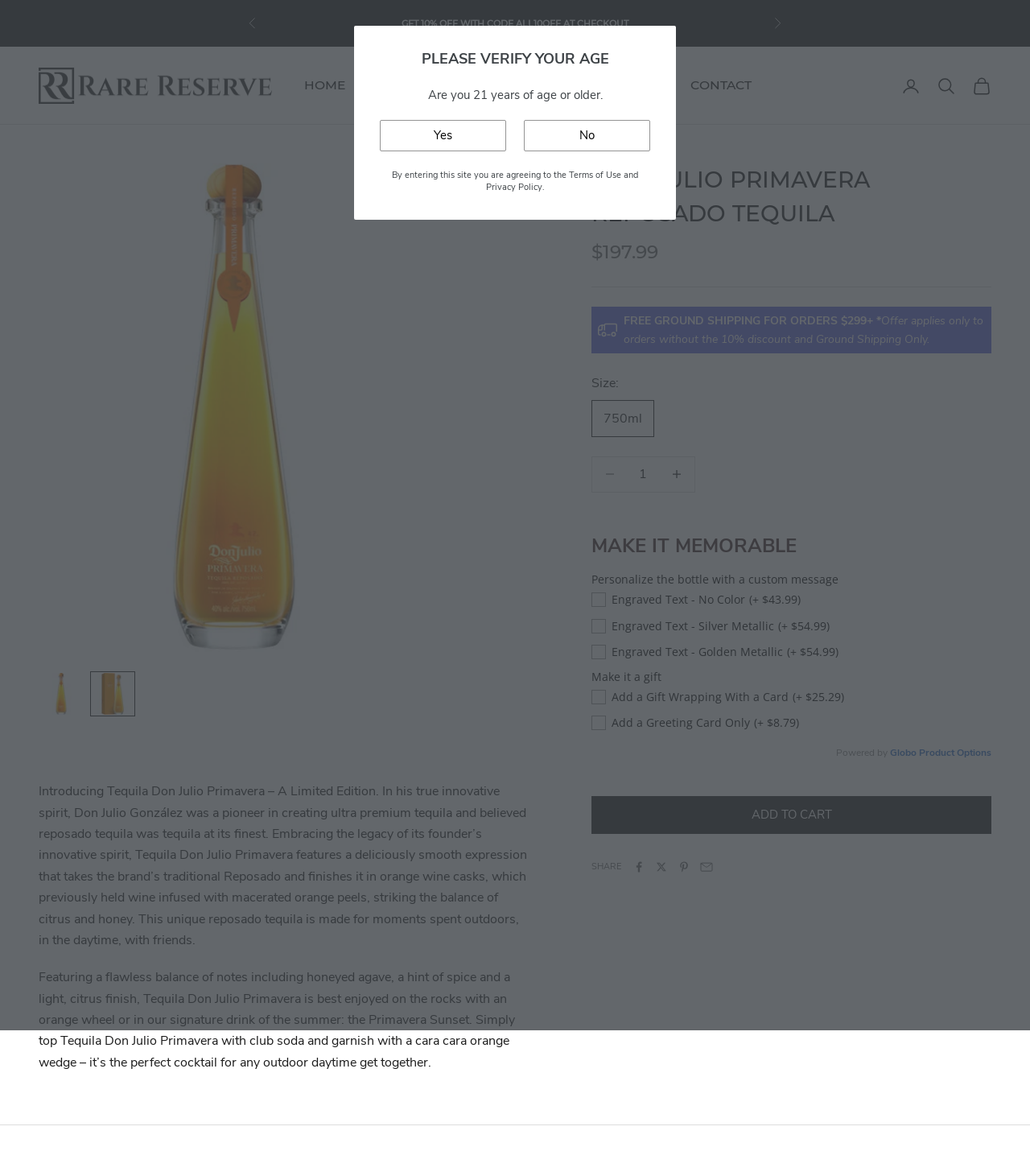Identify the bounding box coordinates of the region that should be clicked to execute the following instruction: "Click on the 'ADD TO CART' button".

[0.574, 0.677, 0.962, 0.709]